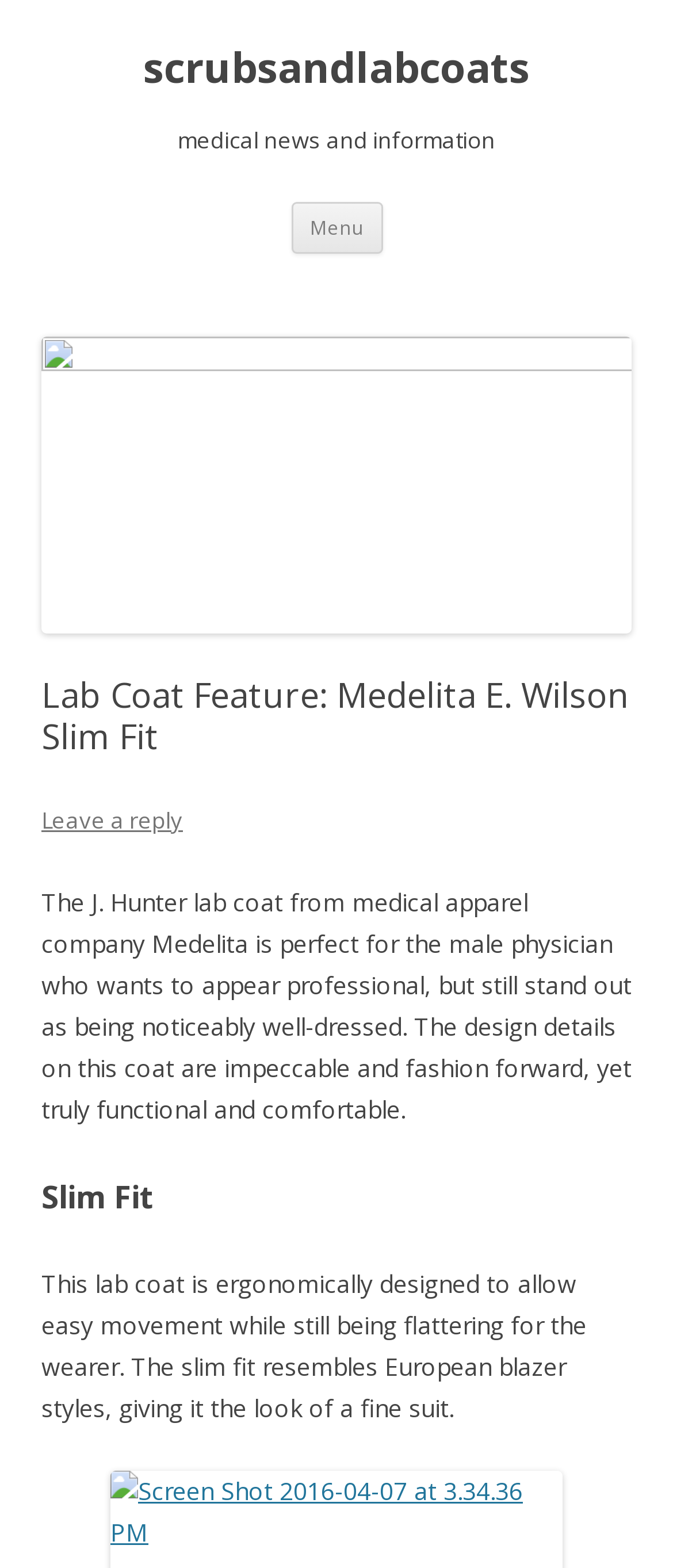Refer to the image and offer a detailed explanation in response to the question: What is the name of the lab coat featured?

I found the answer by looking at the heading element with the text 'Lab Coat Feature: Medelita E. Wilson Slim Fit' which is a sub-element of the HeaderAsNonLandmark element.